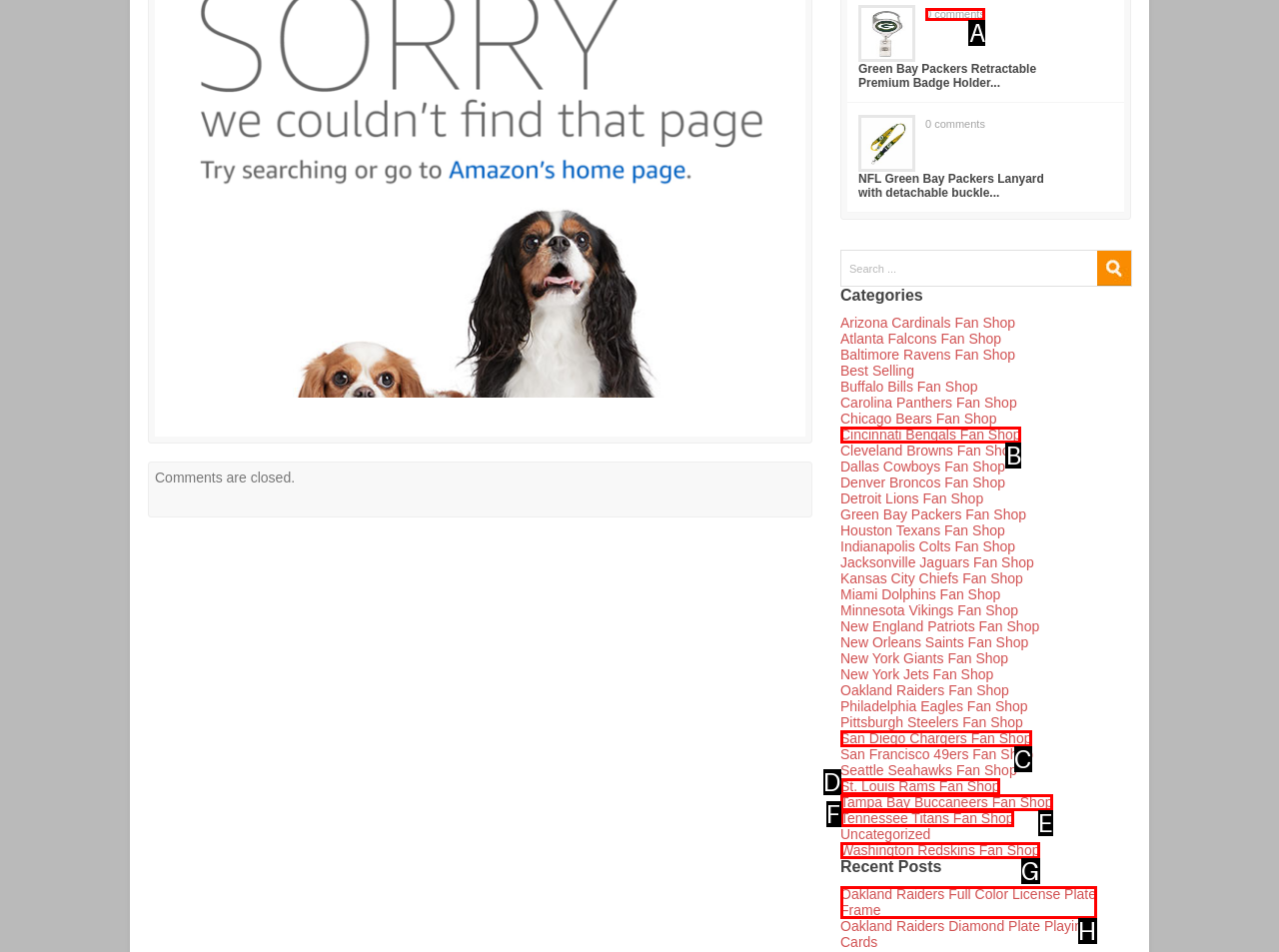From the options provided, determine which HTML element best fits the description: Tennessee Titans Fan Shop. Answer with the correct letter.

F